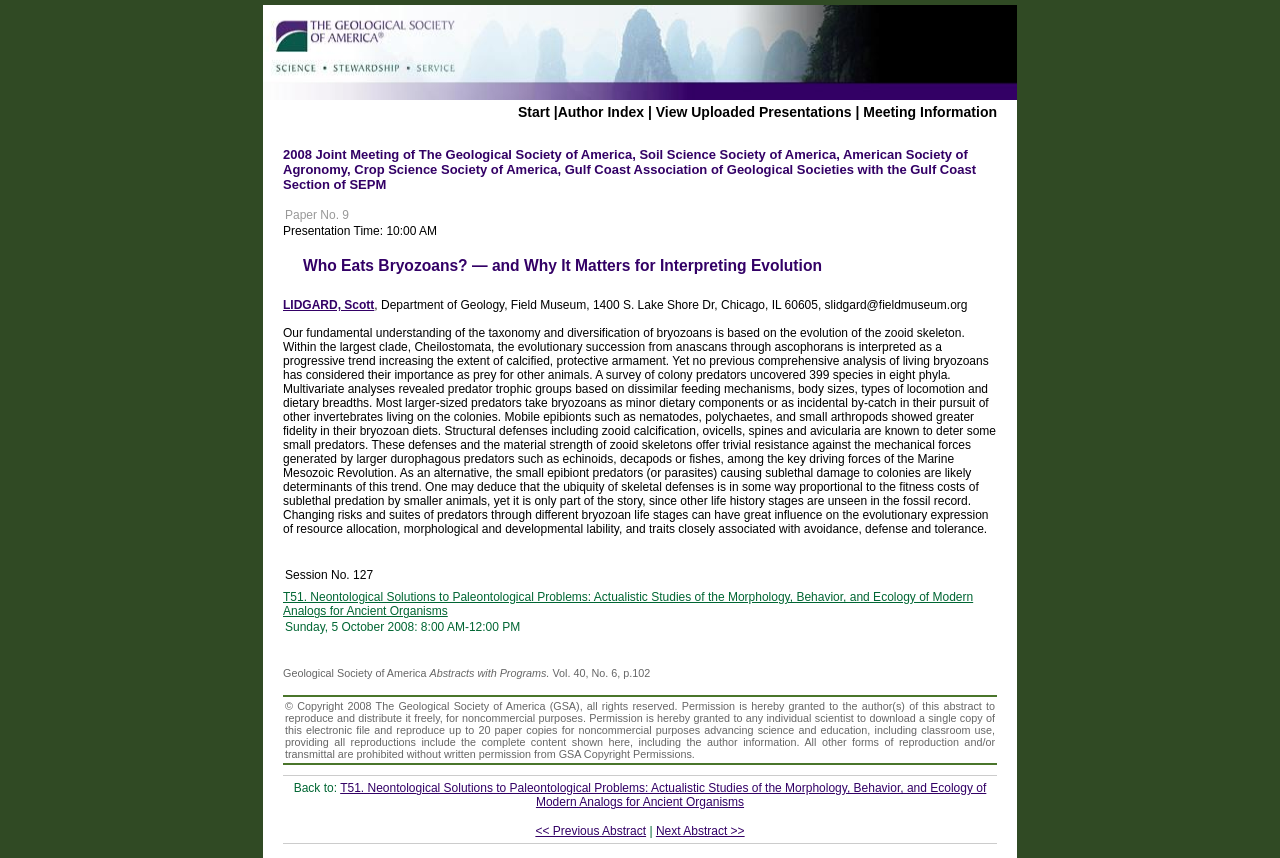Point out the bounding box coordinates of the section to click in order to follow this instruction: "Visit the client website".

[0.205, 0.106, 0.795, 0.119]